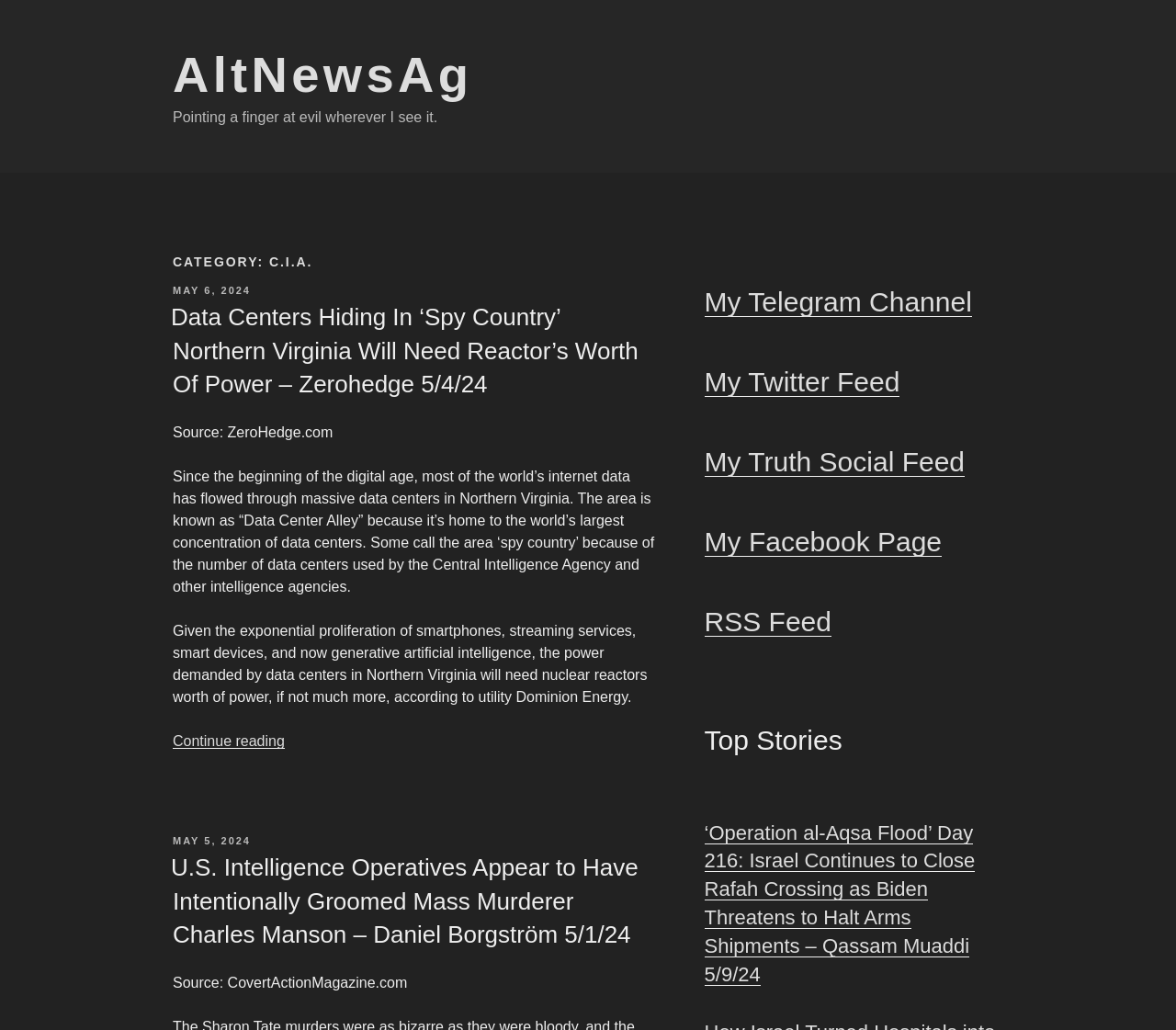Locate the bounding box coordinates of the clickable part needed for the task: "Visit the 'My Telegram Channel'".

[0.599, 0.278, 0.826, 0.308]